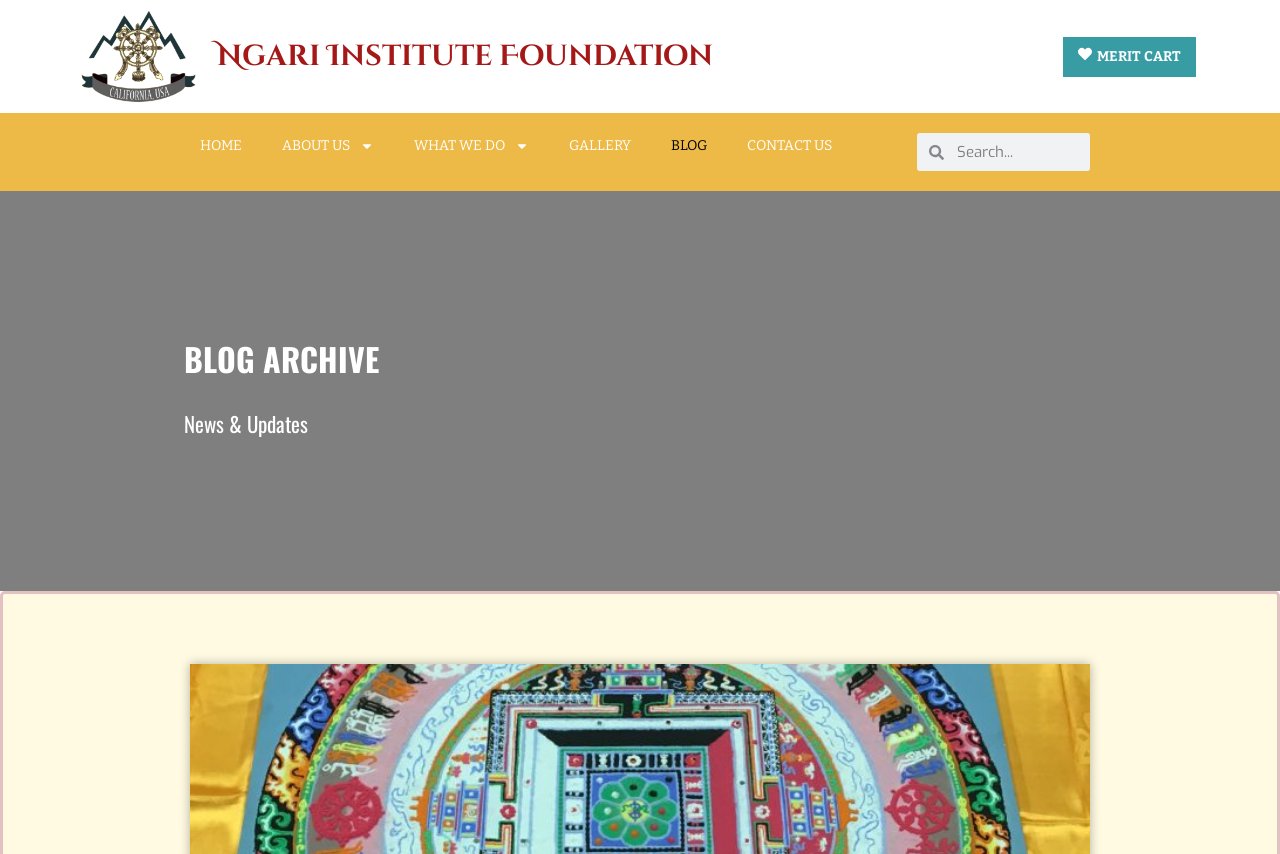How many main navigation links are there?
Refer to the image and provide a one-word or short phrase answer.

7